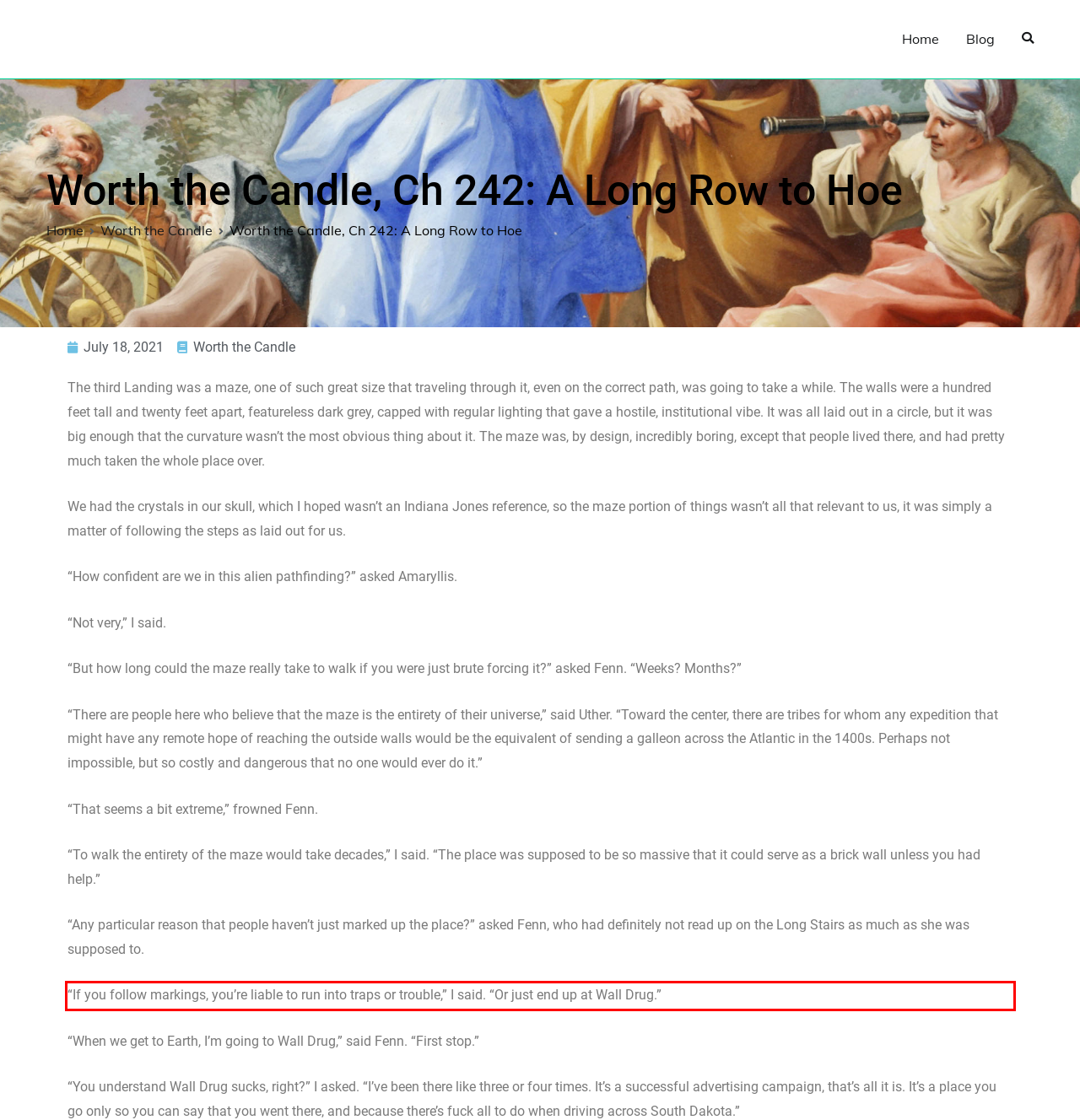With the provided screenshot of a webpage, locate the red bounding box and perform OCR to extract the text content inside it.

“If you follow markings, you’re liable to run into traps or trouble,” I said. “Or just end up at Wall Drug.”